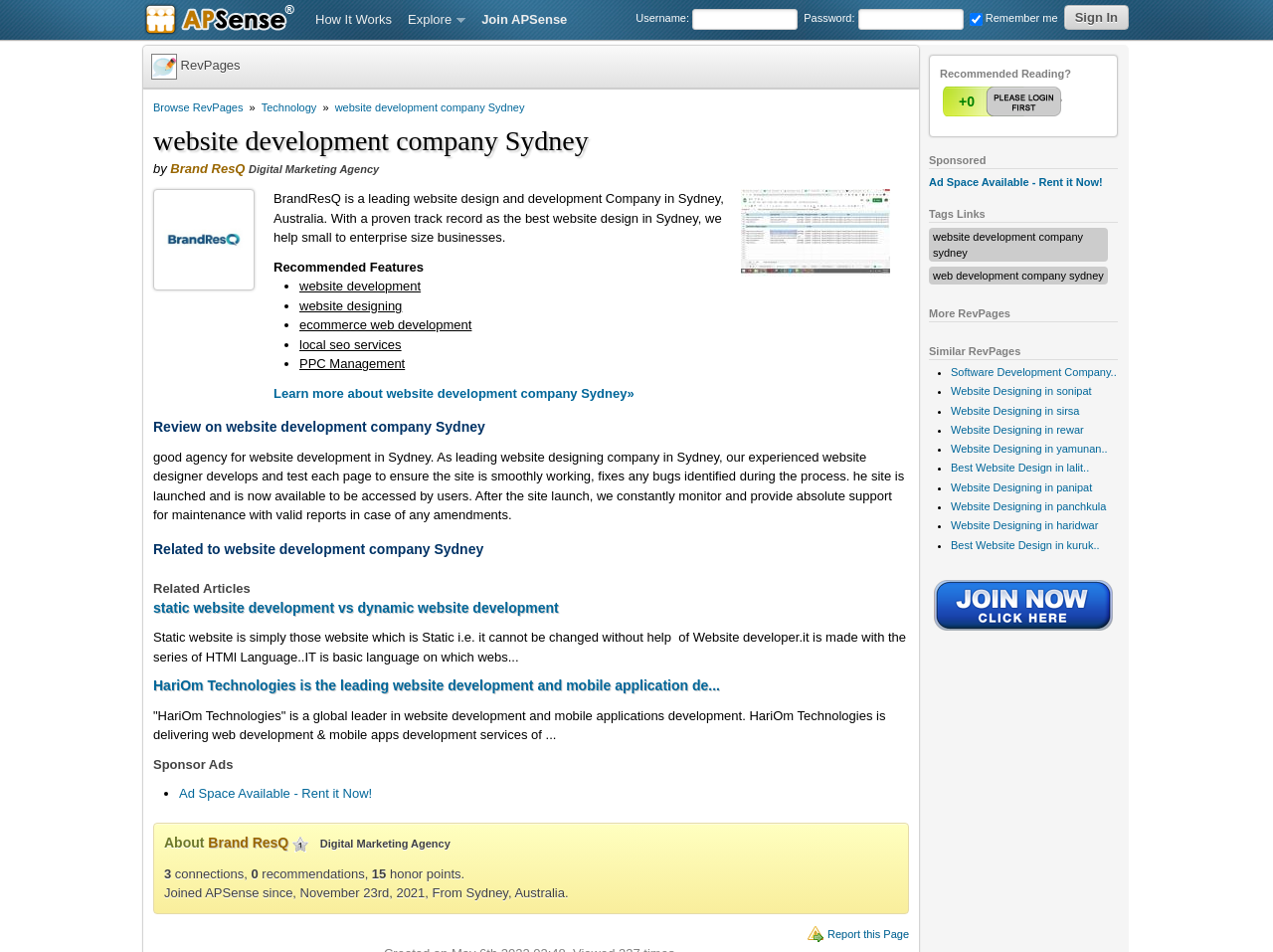Determine the bounding box coordinates for the HTML element described here: "Report this Page".

[0.65, 0.975, 0.714, 0.987]